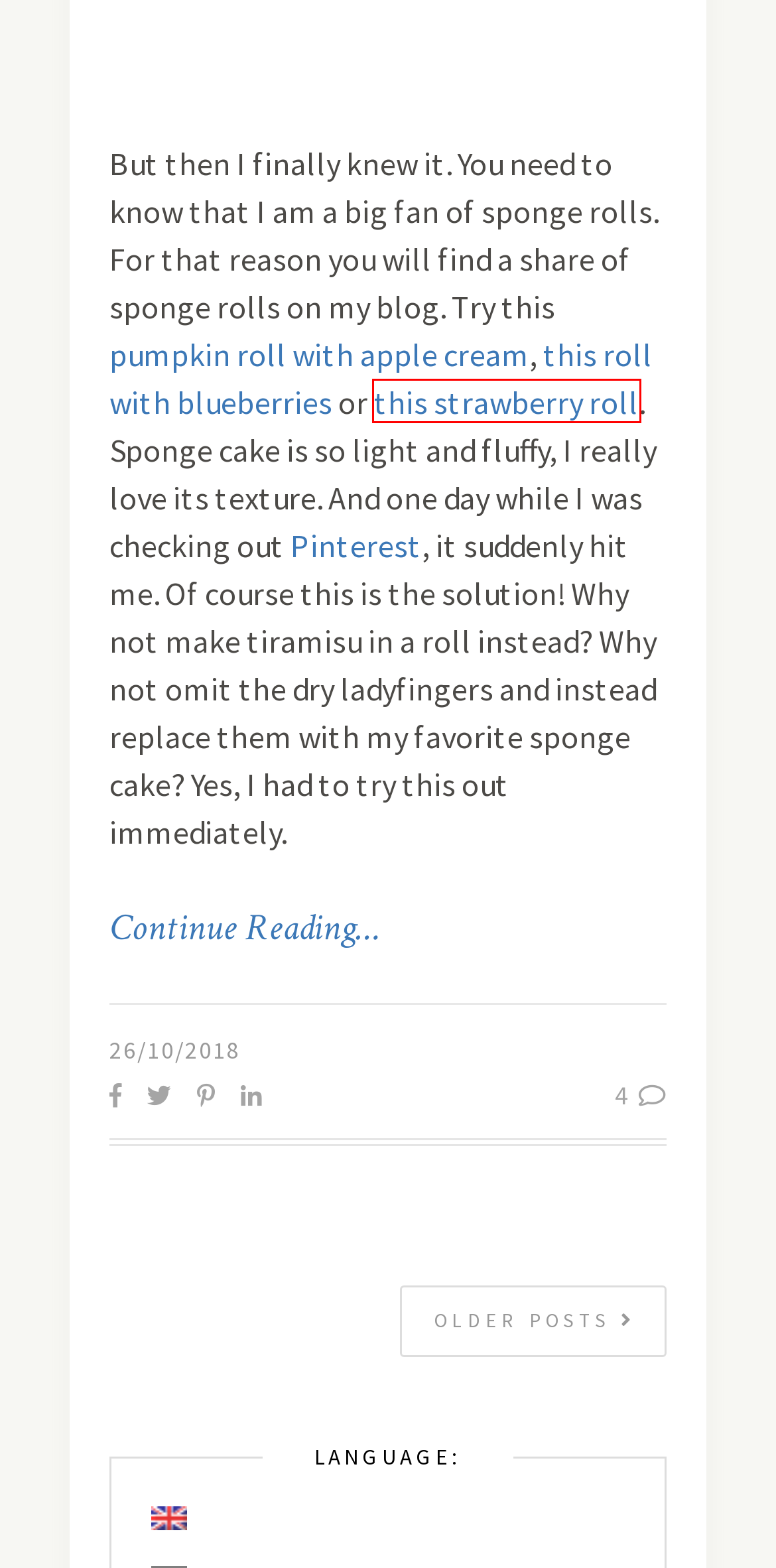You are presented with a screenshot of a webpage containing a red bounding box around an element. Determine which webpage description best describes the new webpage after clicking on the highlighted element. Here are the candidates:
A. Pumpkin Roll with Apple Buttercream - Jenny is baking
B. Fruity Apricot Rosemary Layer Cake - Jenny is baking
C. Refreshing Lemon Roll  - Jenny is baking
D. Strawberry Roll - Jenny is baking
E. Blueberry Sponge Roll - Jenny is baking
F. Let's Celebrate with a Cookie Monster on a Skillet Cookie after my Accident - Jenny is baking
G. Chocolate Brownie Cookies for Gloomy November Days (with Video) - Jenny is baking
H. Biskuit Archives - Page 2 of 2 - Jenny is baking

D